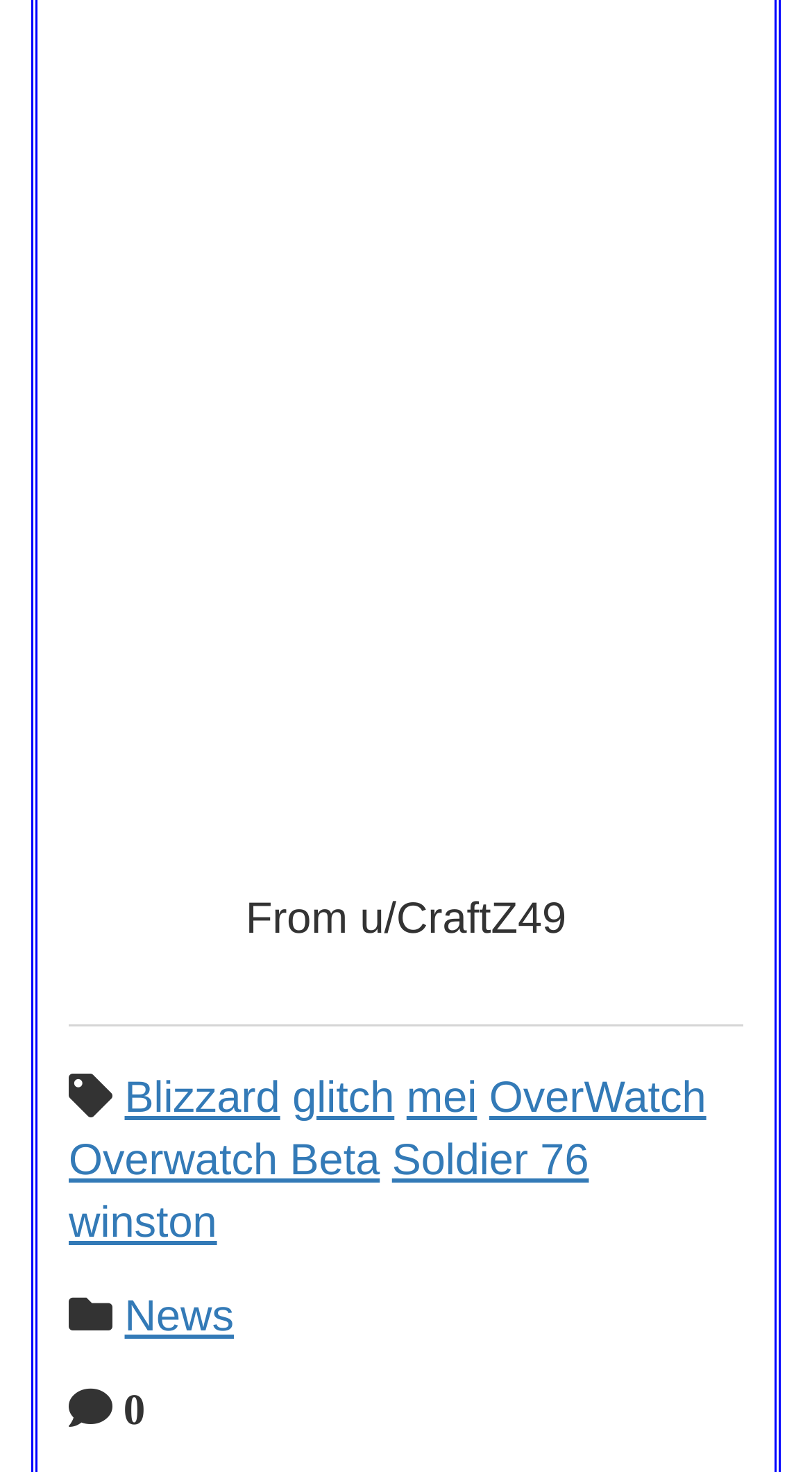Answer the following query with a single word or phrase:
What is the image described by?

caption-attachment-20613